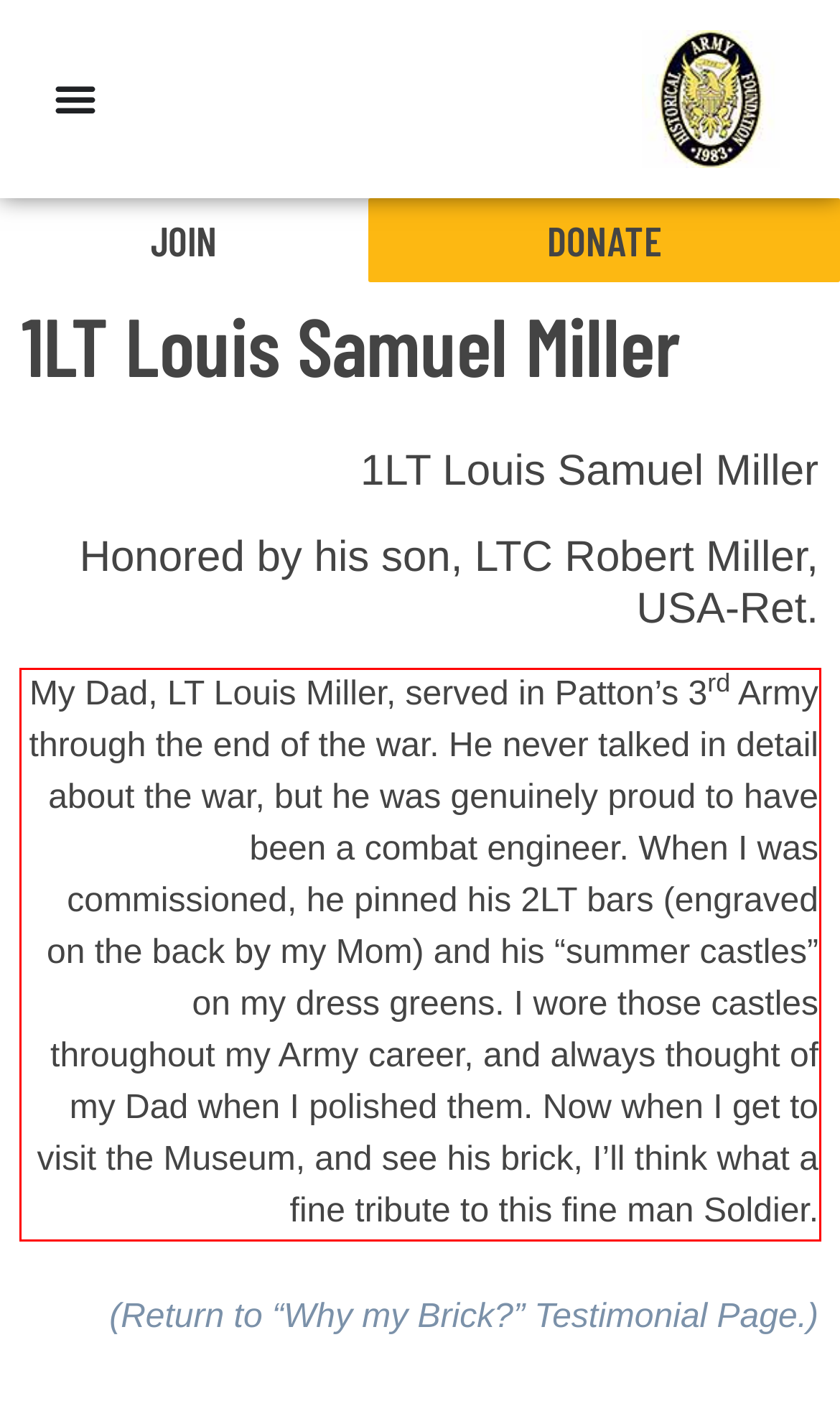Using the provided screenshot of a webpage, recognize and generate the text found within the red rectangle bounding box.

My Dad, LT Louis Miller, served in Patton’s 3rd Army through the end of the war. He never talked in detail about the war, but he was genuinely proud to have been a combat engineer. When I was commissioned, he pinned his 2LT bars (engraved on the back by my Mom) and his “summer castles” on my dress greens. I wore those castles throughout my Army career, and always thought of my Dad when I polished them. Now when I get to visit the Museum, and see his brick, I’ll think what a fine tribute to this fine man Soldier.